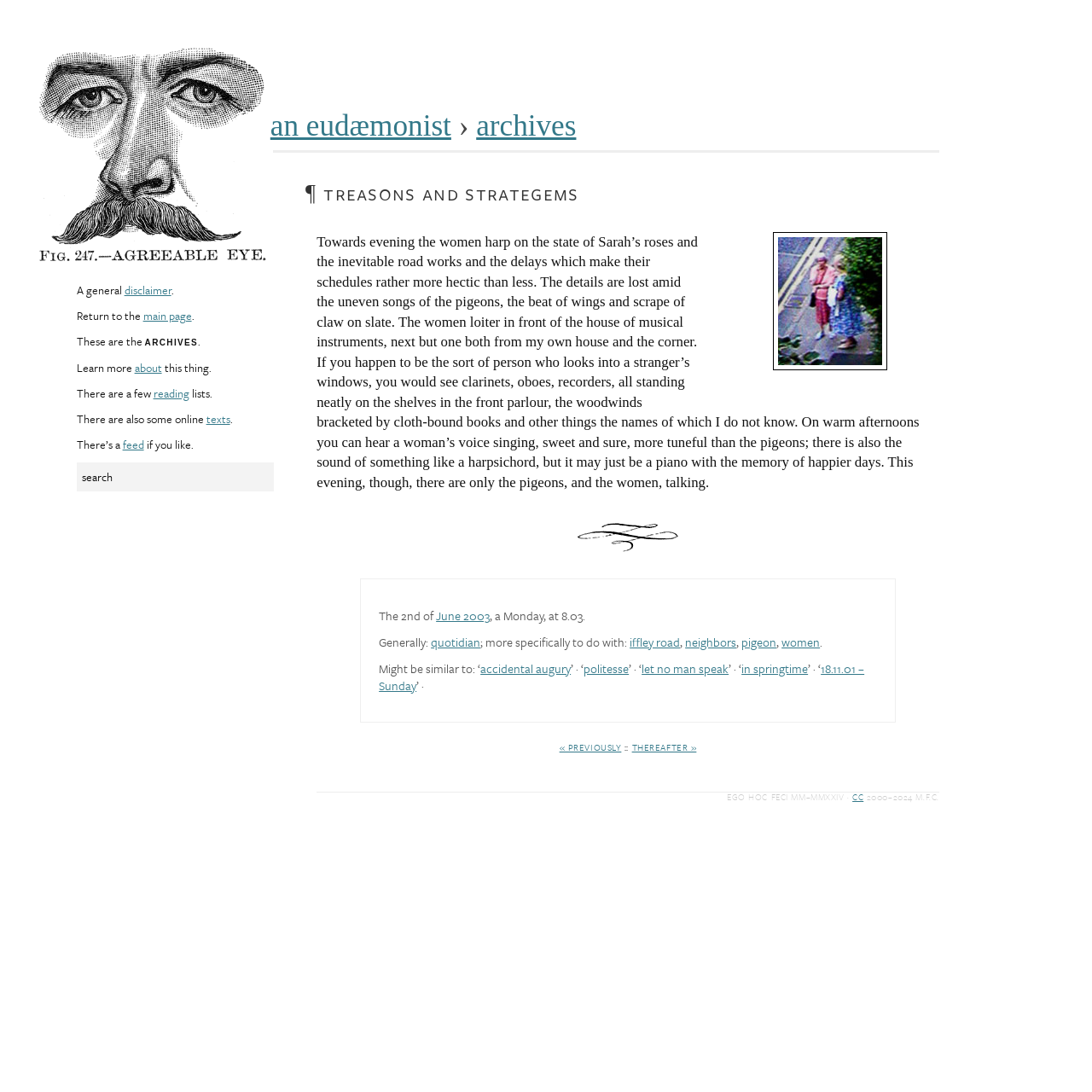Show me the bounding box coordinates of the clickable region to achieve the task as per the instruction: "click the disclaimer link".

[0.114, 0.258, 0.157, 0.273]